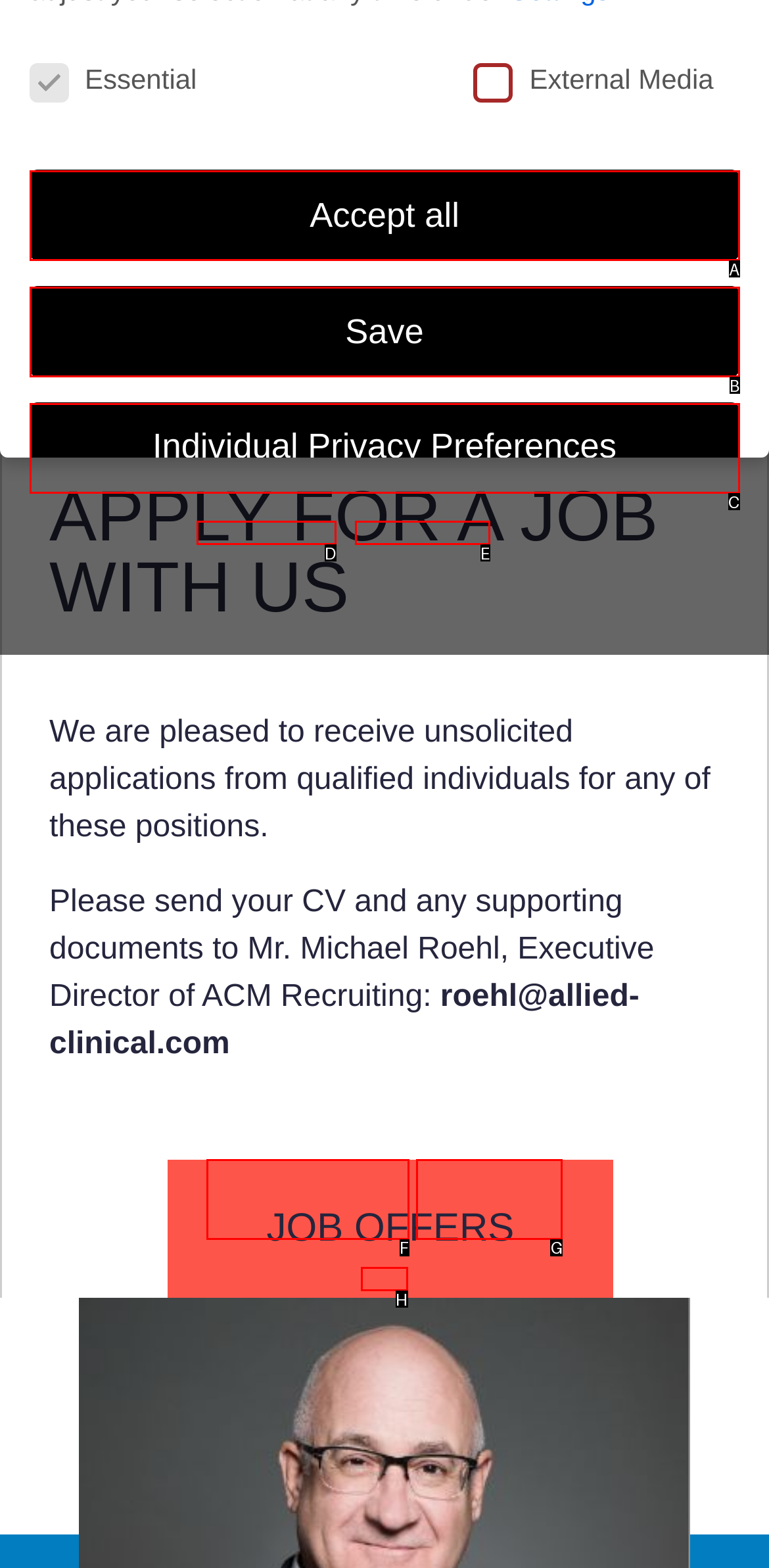Given the description: Save, identify the matching HTML element. Provide the letter of the correct option.

G